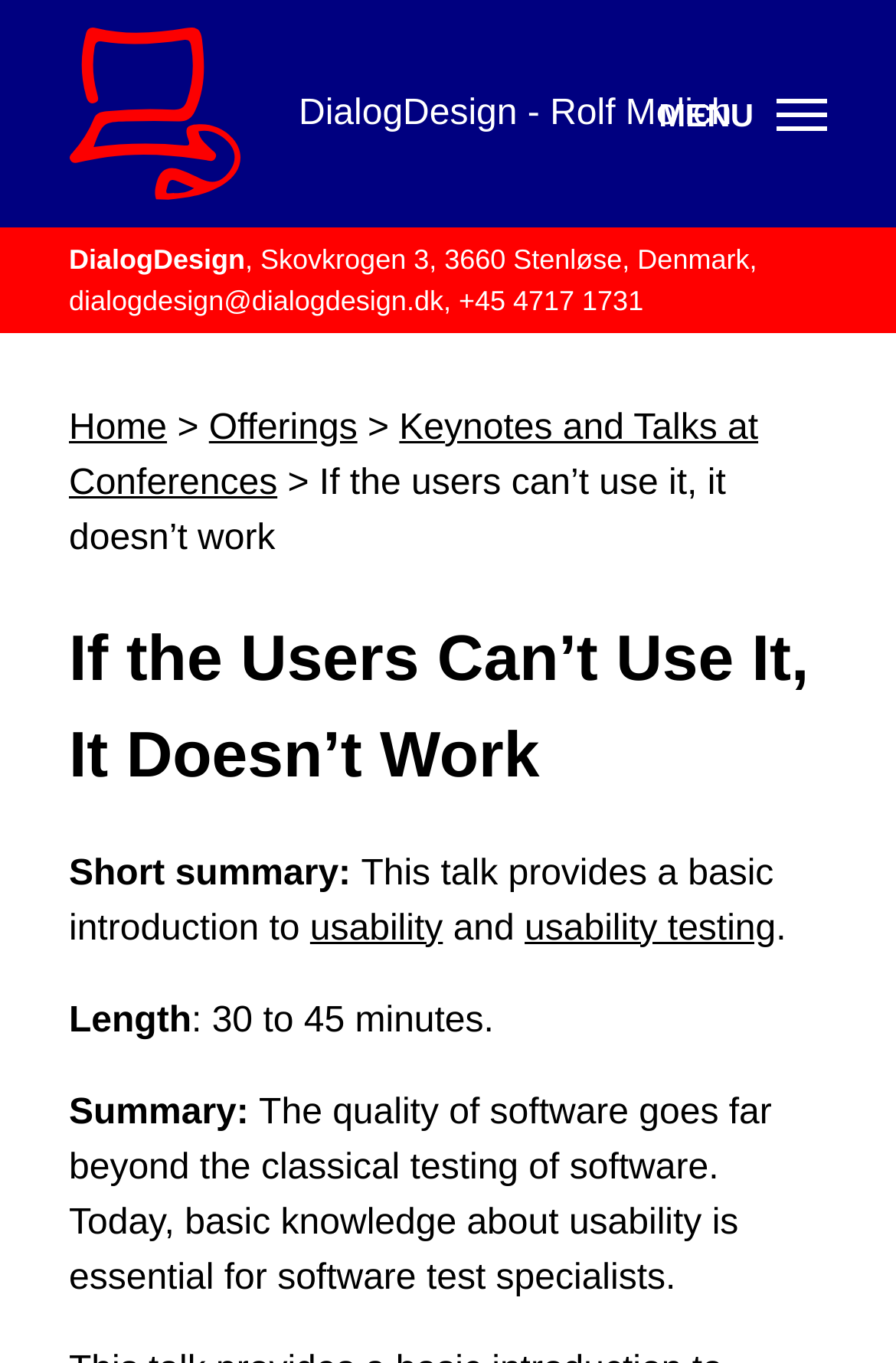Locate the UI element described as follows: "Litchi and DJI Air 3". Return the bounding box coordinates as four float numbers between 0 and 1 in the order [left, top, right, bottom].

None